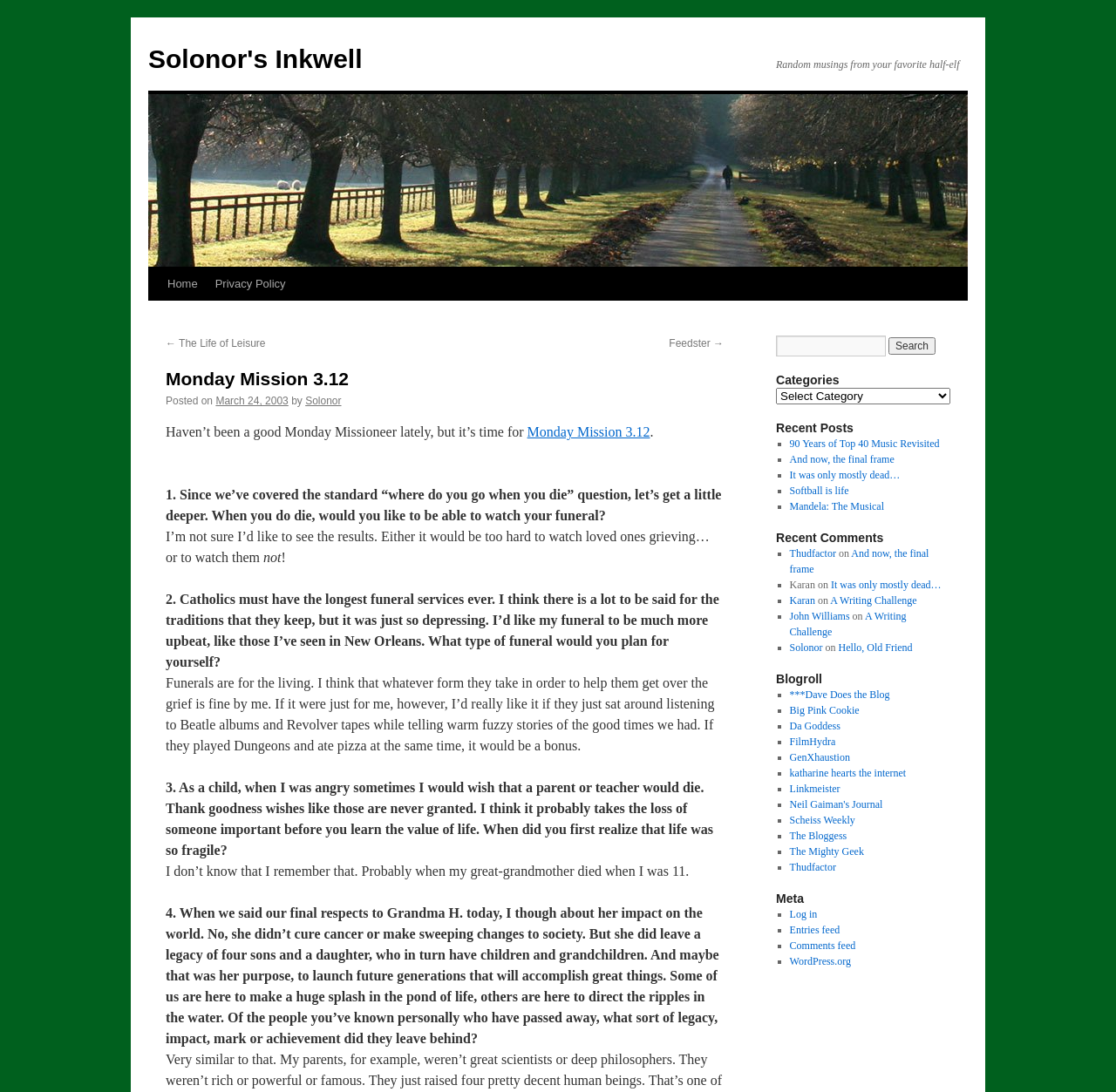Please specify the bounding box coordinates of the region to click in order to perform the following instruction: "Read the 'Monday Mission 3.12' post".

[0.148, 0.336, 0.648, 0.358]